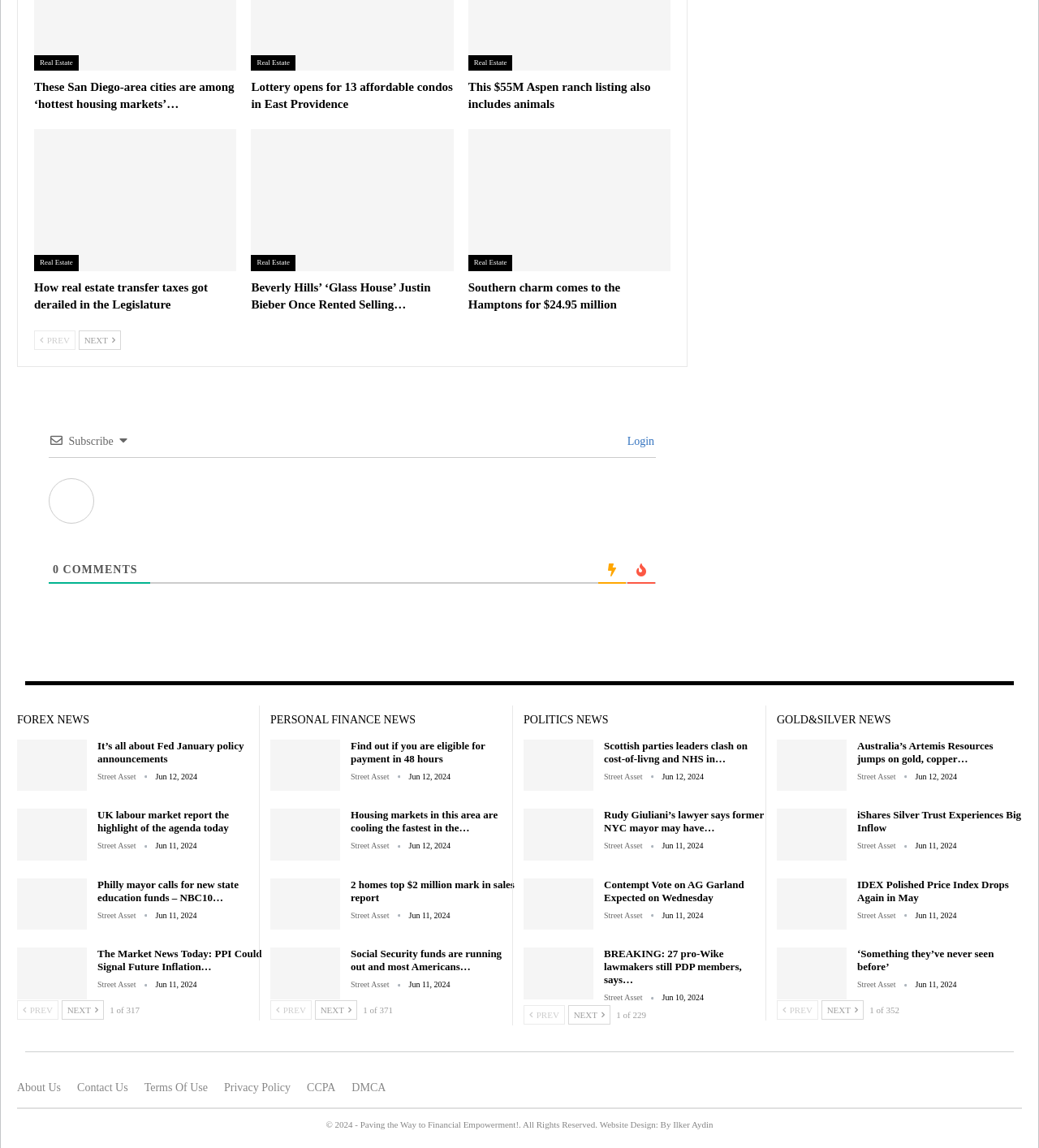Give a one-word or short phrase answer to this question: 
What is the format of the timestamps in the footer?

Month Day, Year